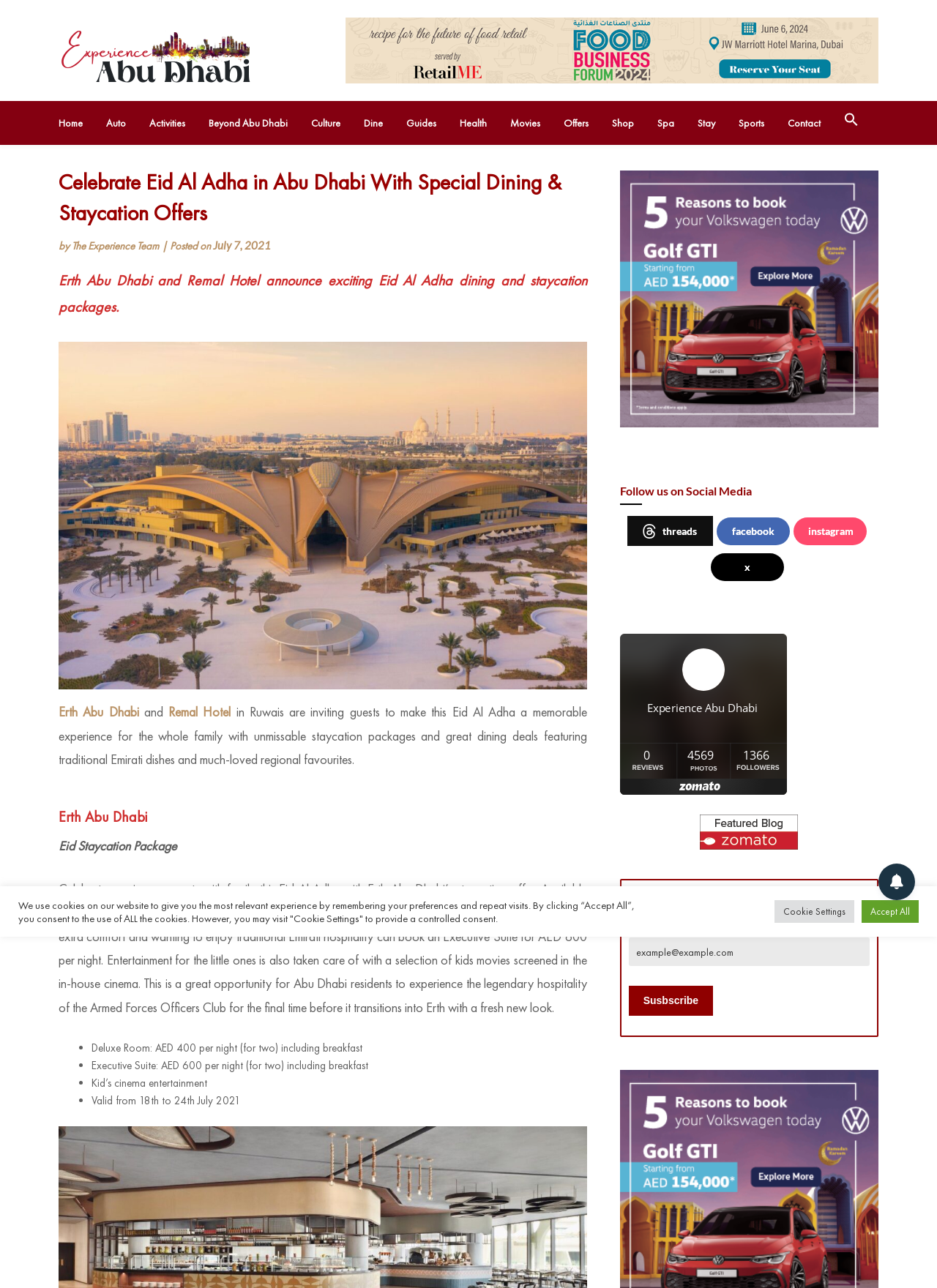What is the purpose of the 'Search for:' field?
Provide a detailed answer to the question, using the image to inform your response.

The 'Search for:' field is a search box that allows users to search for specific content on the website, such as articles, offers, or activities.